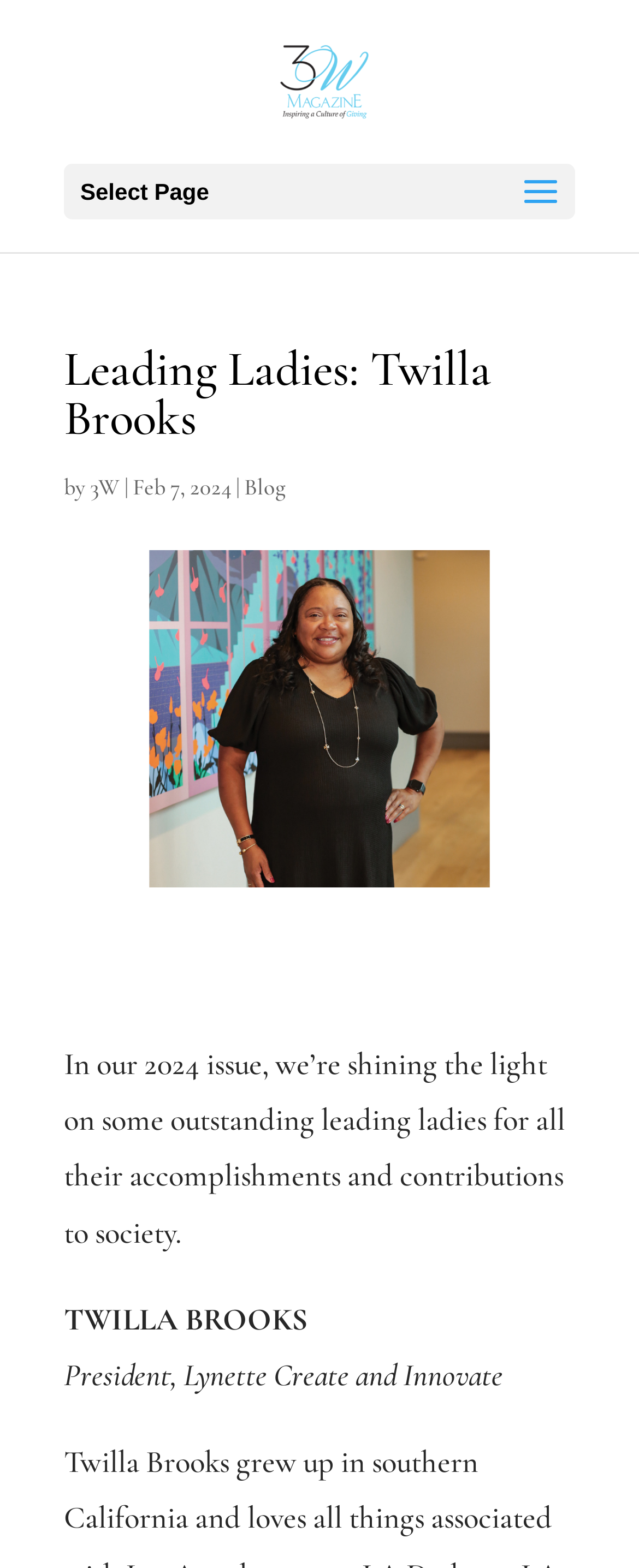Respond to the following query with just one word or a short phrase: 
What is the name of the magazine?

3W Magazine